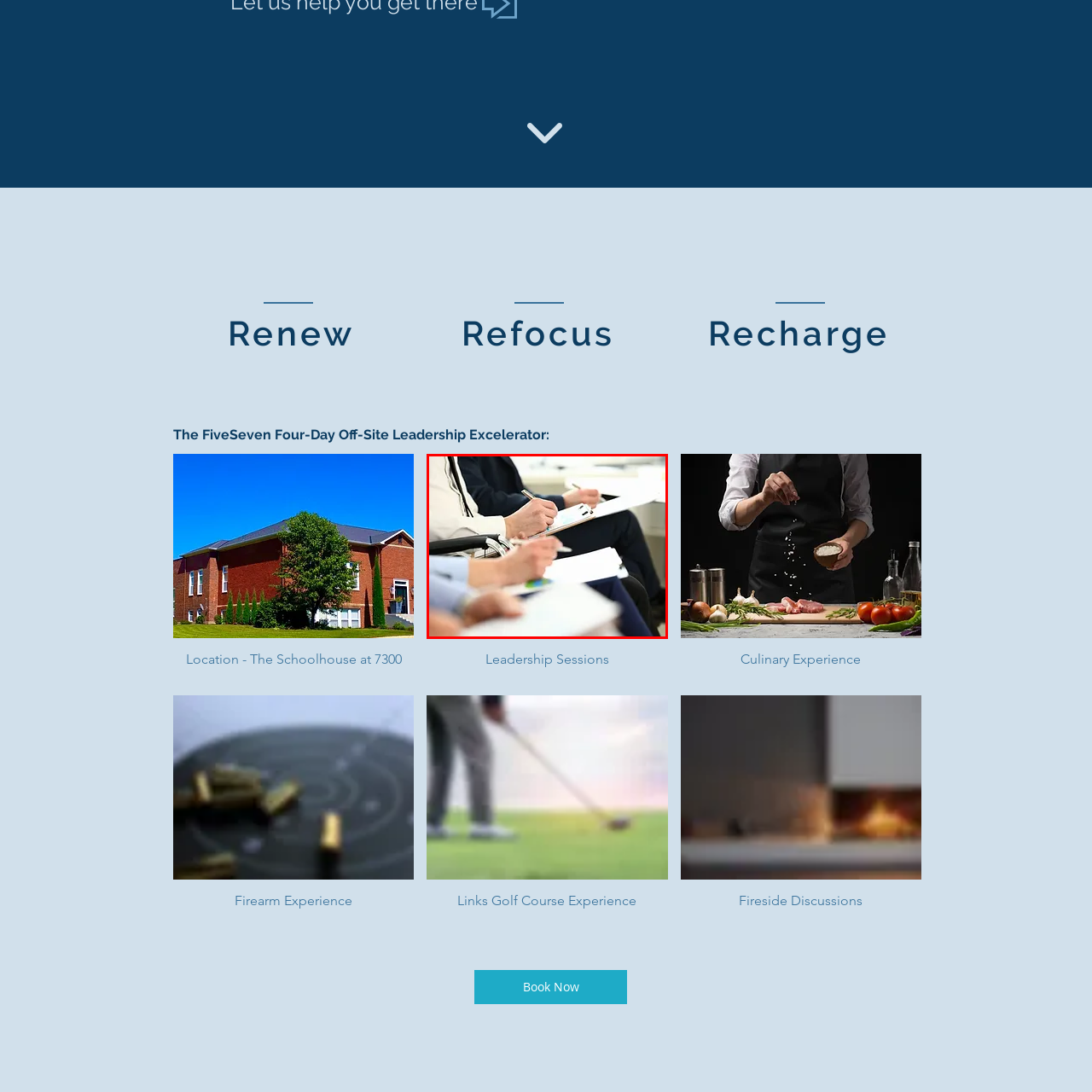Elaborate on the scene depicted within the red bounding box in the image.

The image captures a close-up view of participants engaged in a leadership session. In the forefront, hands are seen actively taking notes on clipboards, emphasizing the engagement and attentiveness of the group. The individuals are dressed in professional attire, indicative of a formal training environment. This setting likely fosters an atmosphere of collaboration and skill development, aligning with the goals of the Leadership Excelerator. The backdrop suggests a modern, well-lit meeting space designed to facilitate learning and interaction among participants, further enhancing the experience as they immerse themselves in personal and team leadership development activities.